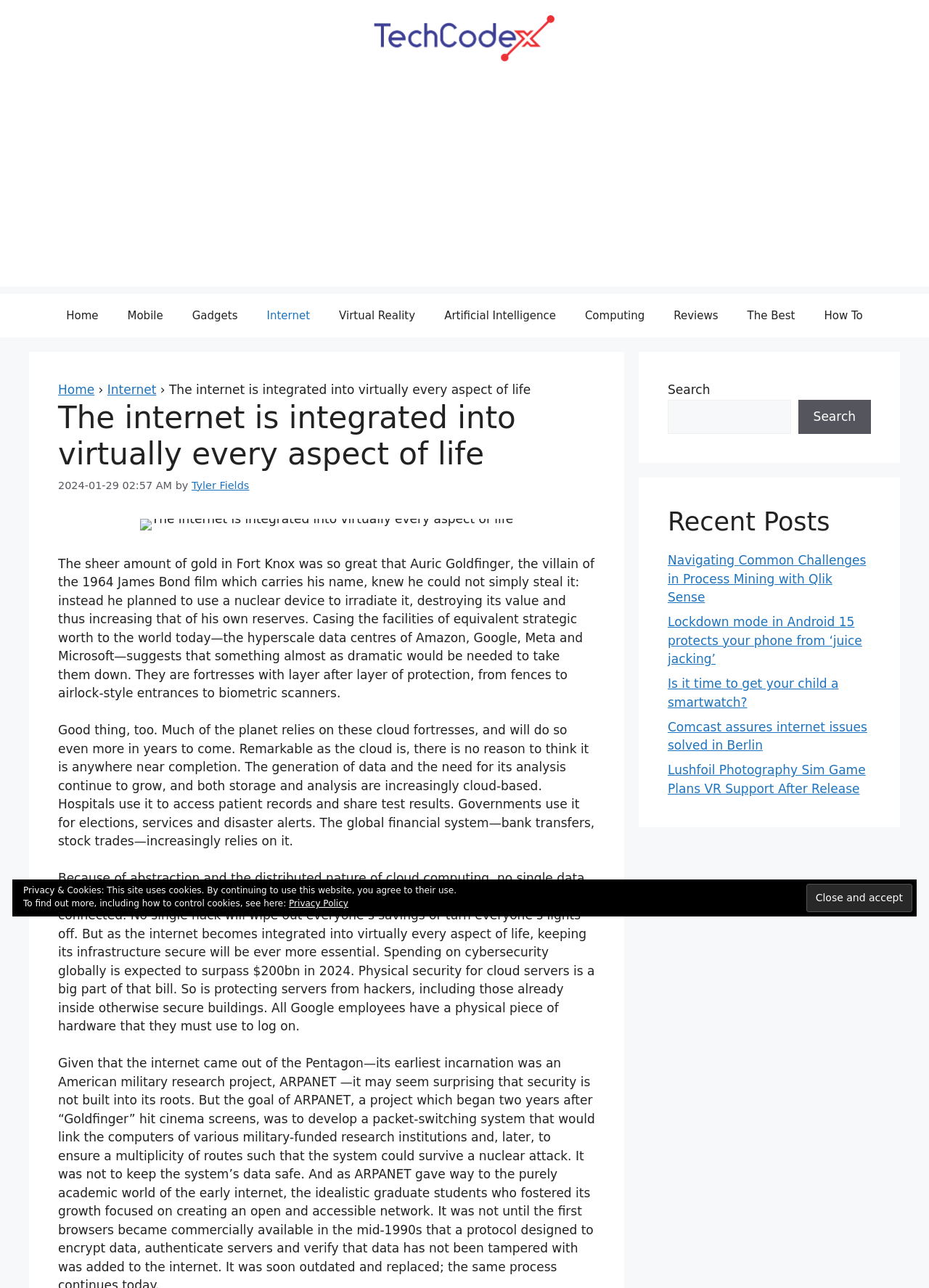Please determine the bounding box coordinates of the element to click in order to execute the following instruction: "Read the article about 'Navigating Common Challenges in Process Mining with Qlik Sense'". The coordinates should be four float numbers between 0 and 1, specified as [left, top, right, bottom].

[0.719, 0.429, 0.932, 0.469]